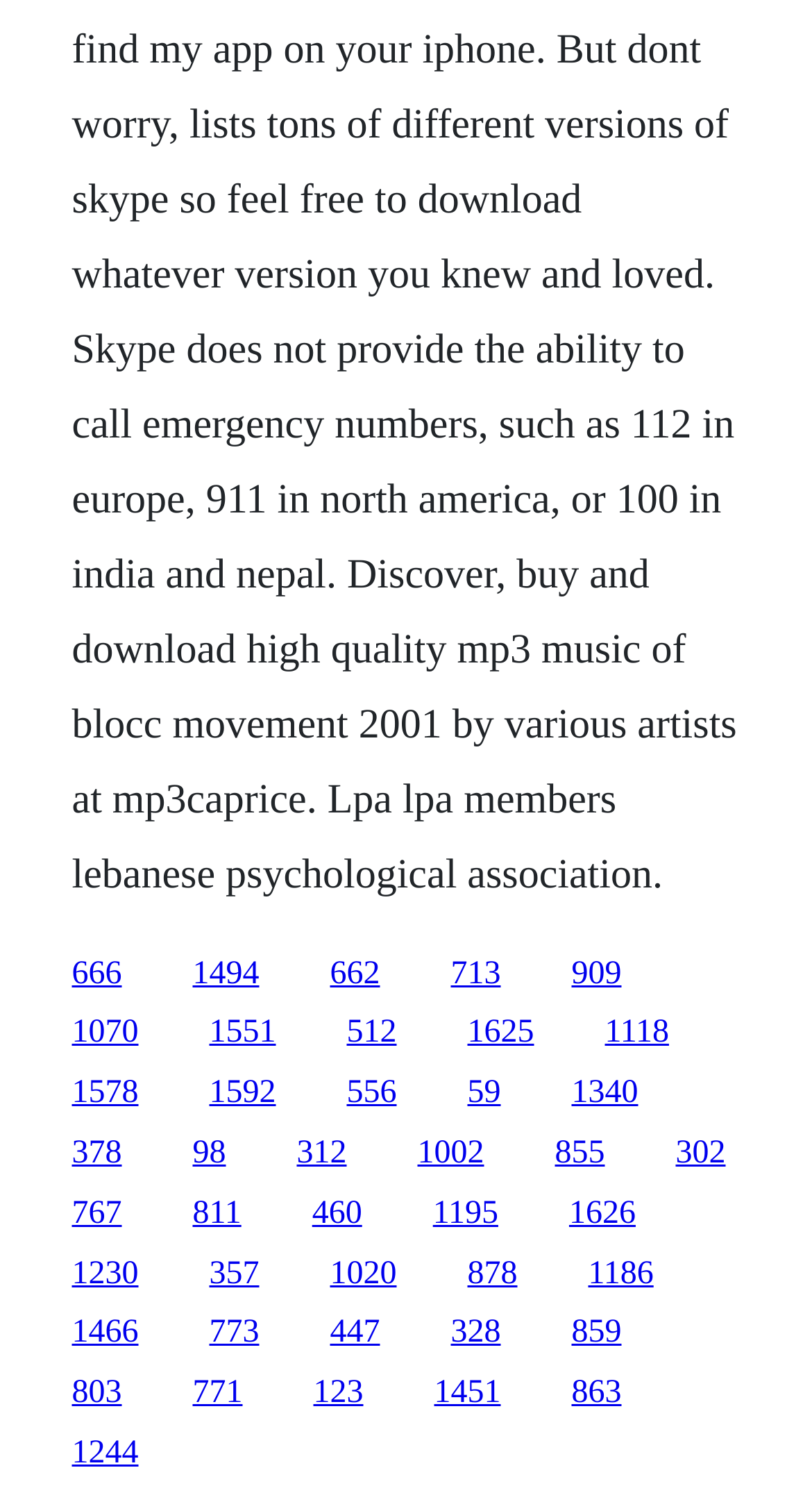Provide a brief response in the form of a single word or phrase:
How many links are on the webpage?

30